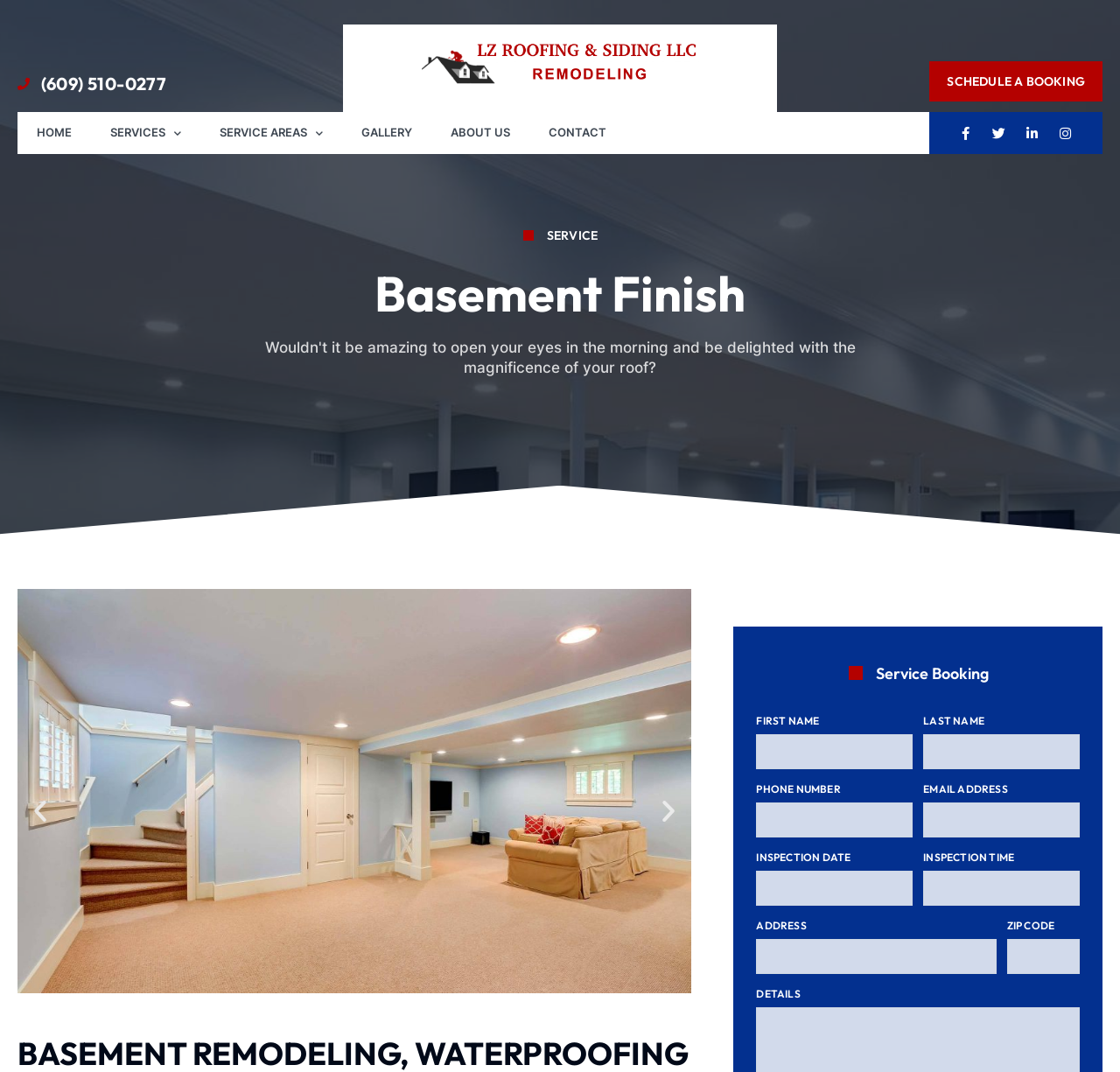What is the text above the form fields?
Using the image as a reference, give a one-word or short phrase answer.

Service Booking